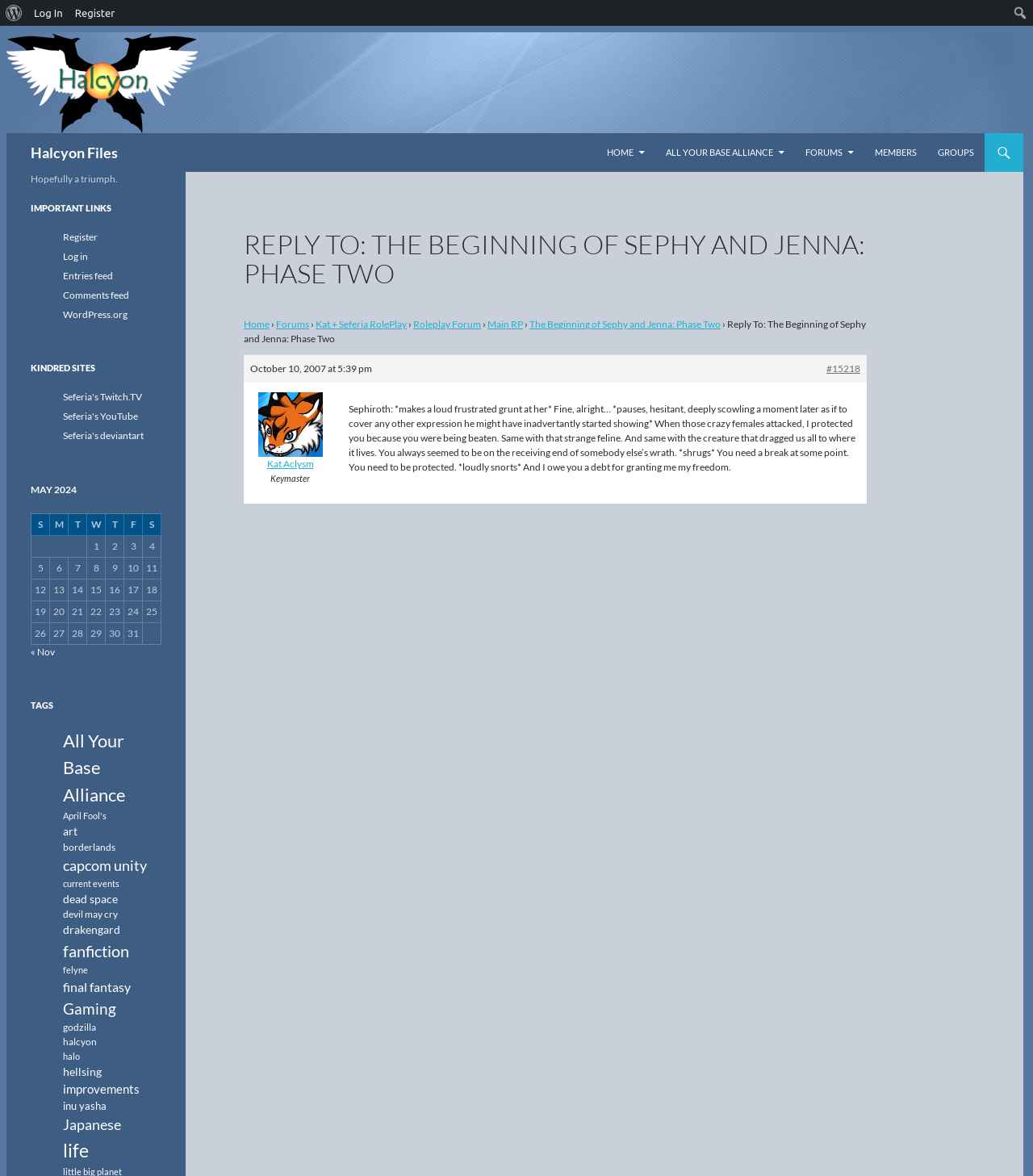Indicate the bounding box coordinates of the element that must be clicked to execute the instruction: "View the main RP". The coordinates should be given as four float numbers between 0 and 1, i.e., [left, top, right, bottom].

[0.472, 0.27, 0.506, 0.281]